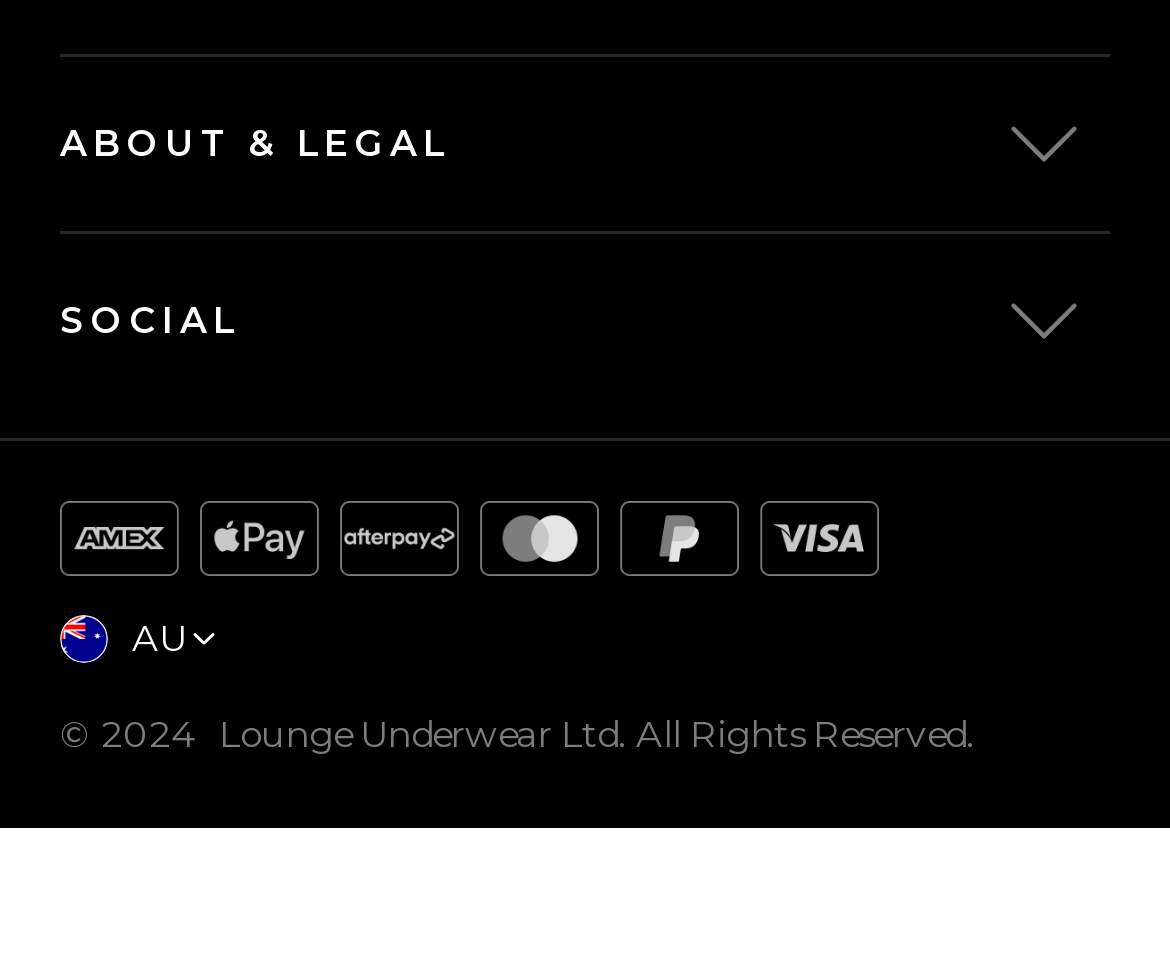Give a succinct answer to this question in a single word or phrase: 
What is the name of the section above the social media links?

ABOUT & LEGAL